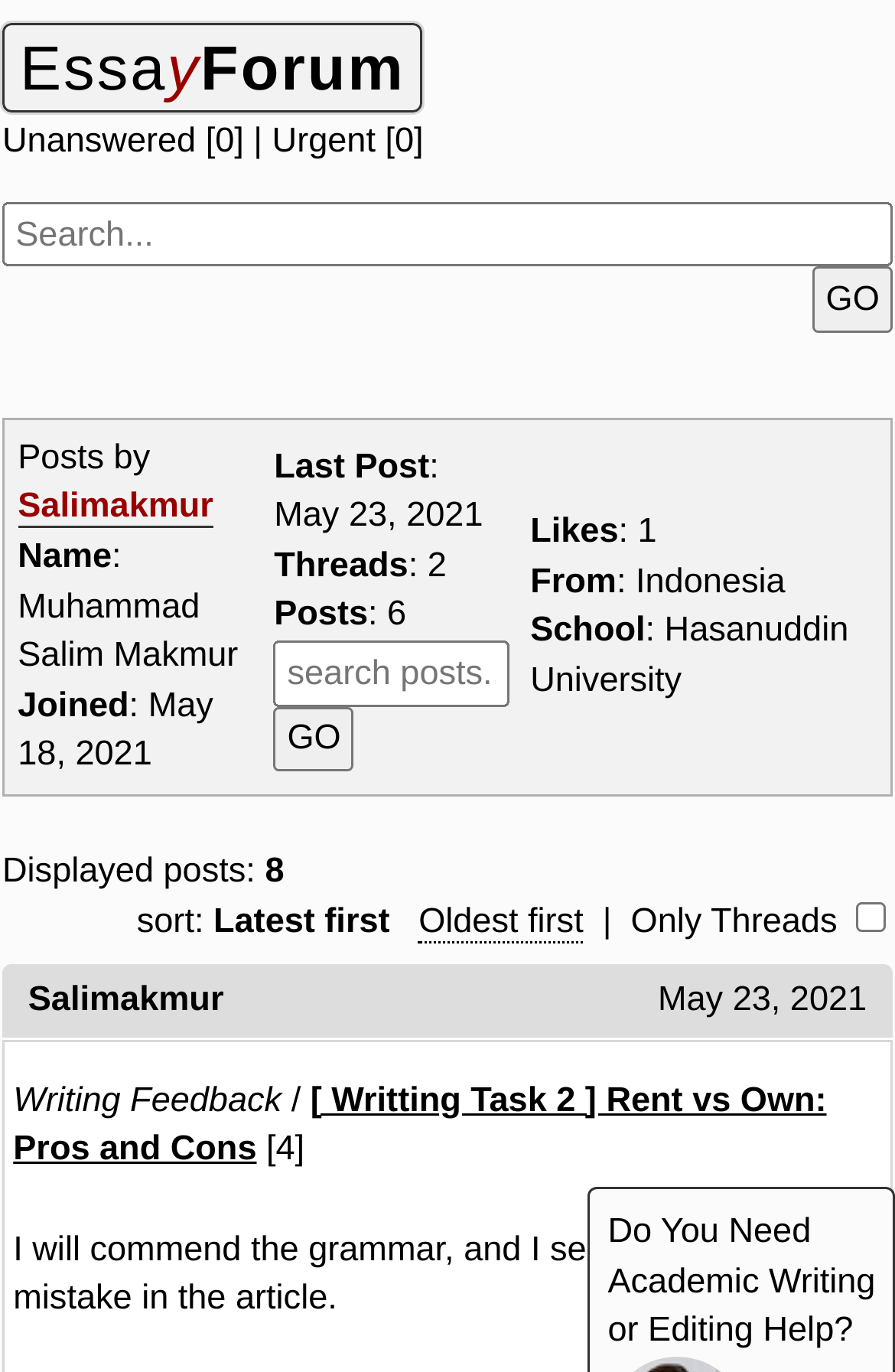With reference to the image, please provide a detailed answer to the following question: What is the name of the university the user is from?

The name of the university can be found in the LayoutTableCell element with the text 'Likes: 1 From: Indonesia School: Hasanuddin University'. The university is 'Hasanuddin University'.